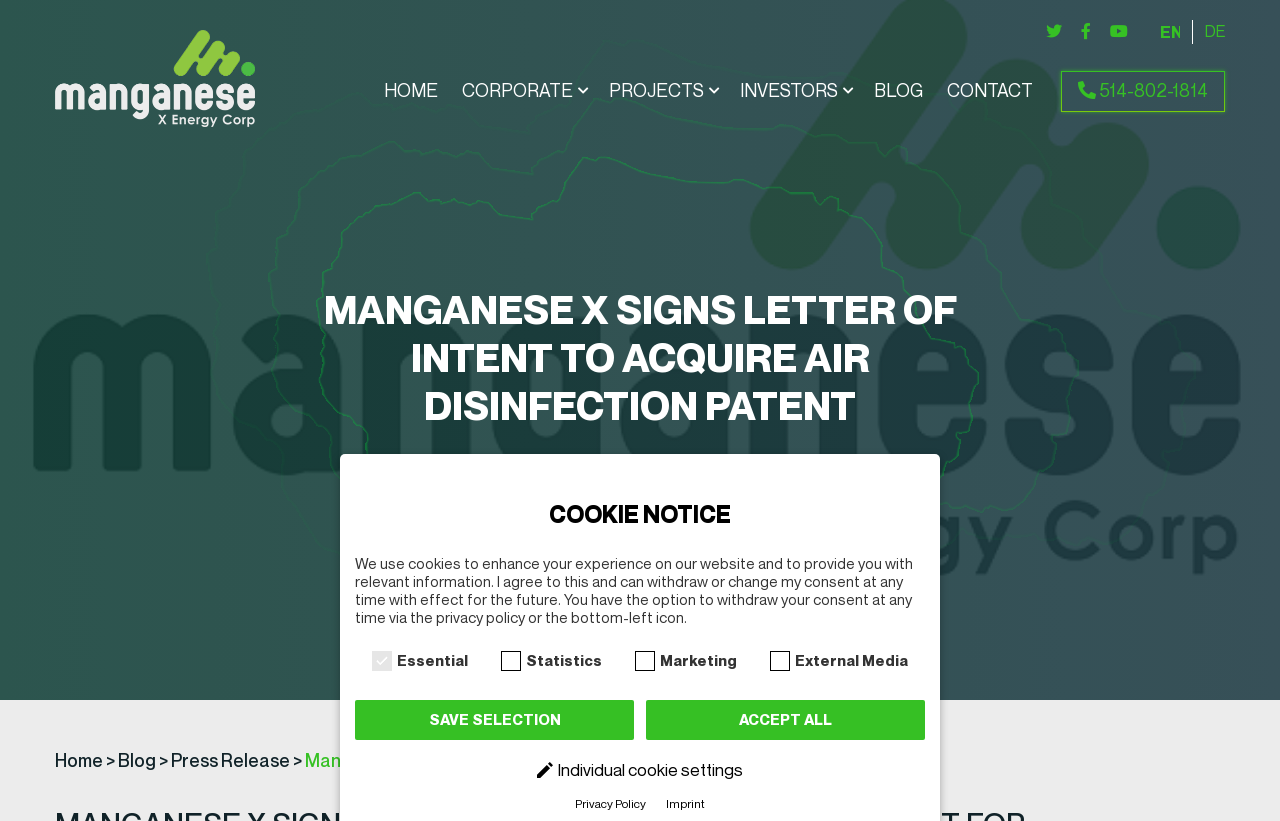Extract the heading text from the webpage.

MANGANESE X SIGNS LETTER OF INTENT TO ACQUIRE AIR DISINFECTION PATENT